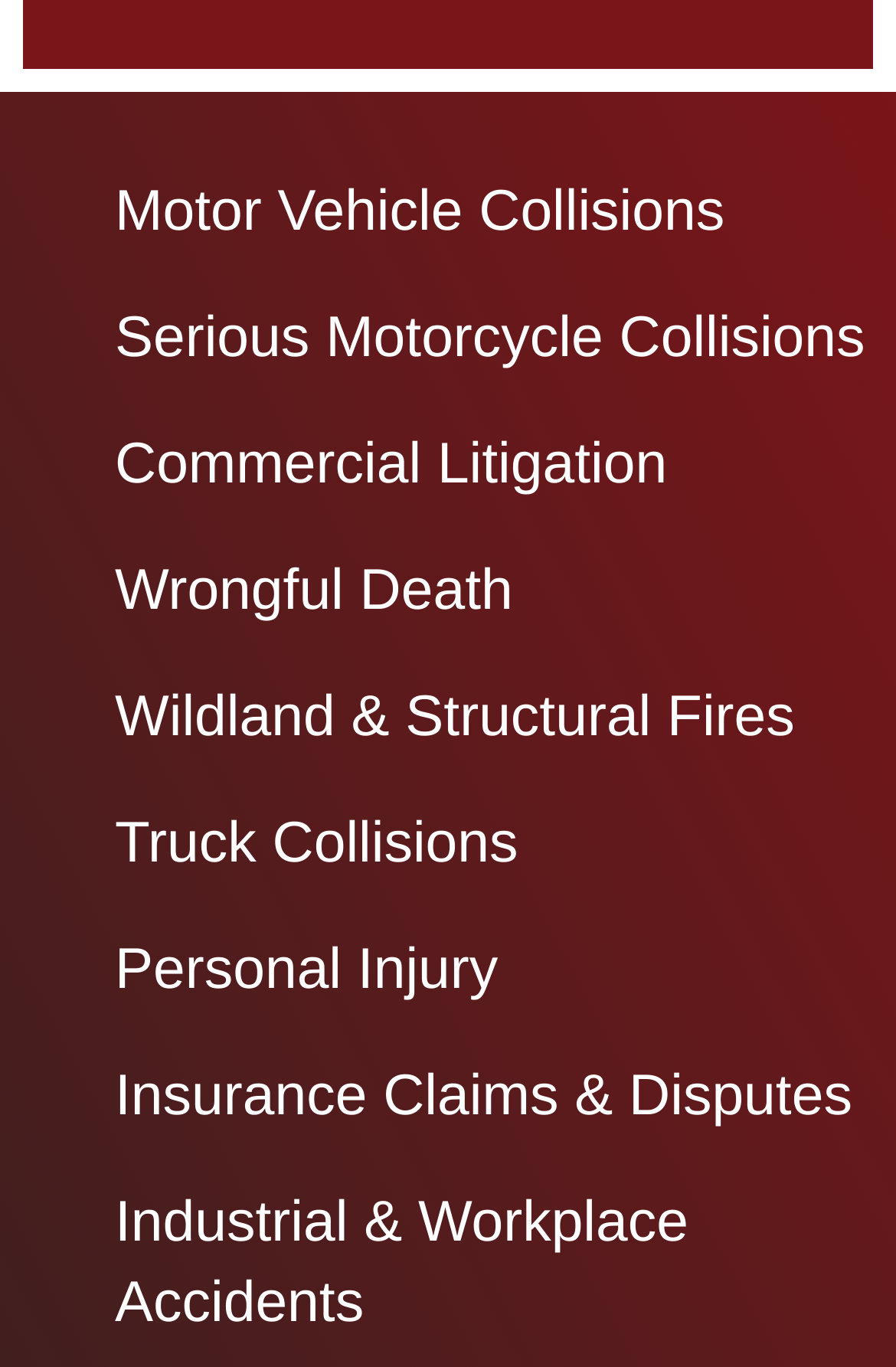Can you find the bounding box coordinates of the area I should click to execute the following instruction: "Explore Personal Injury"?

[0.128, 0.685, 0.556, 0.732]